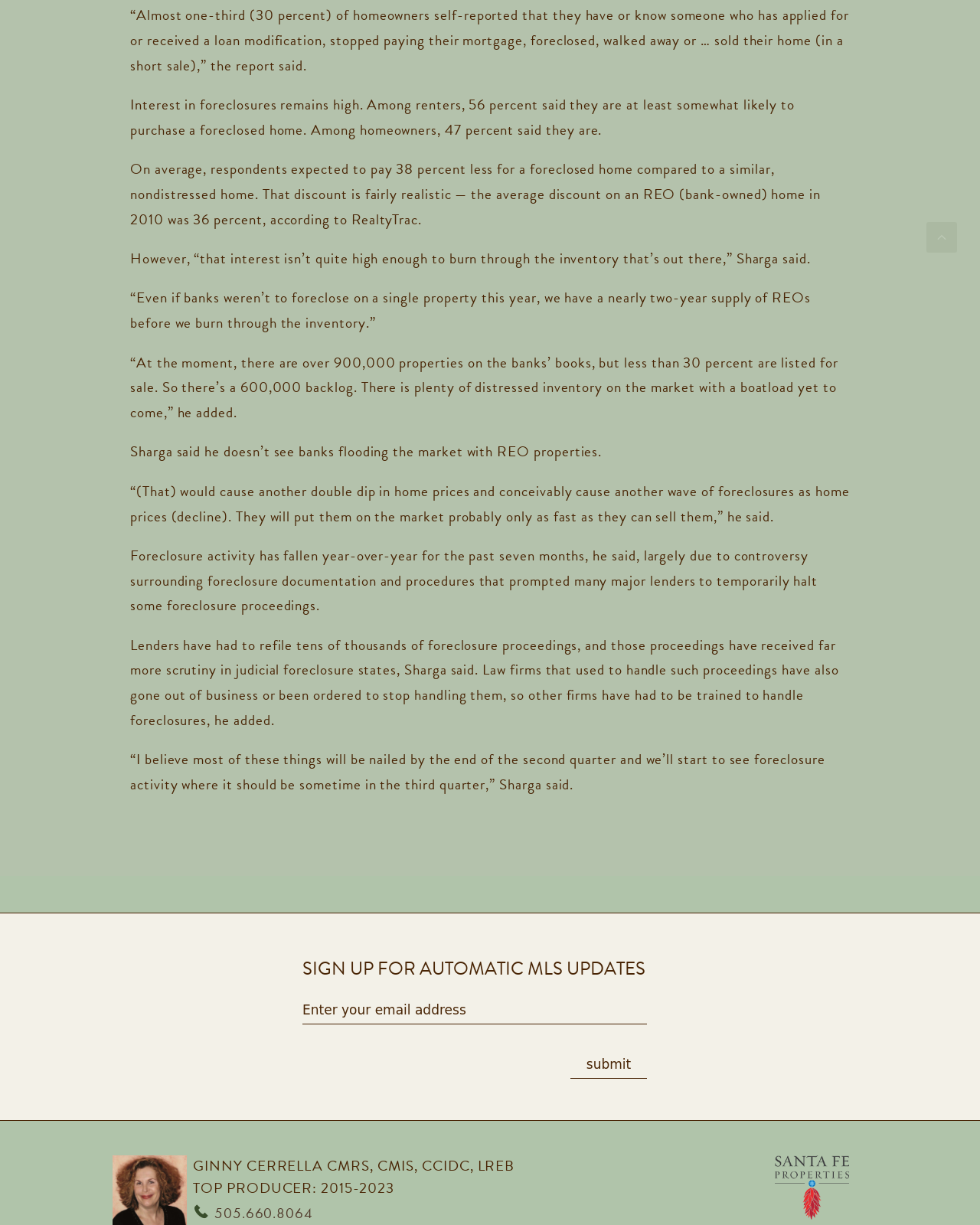What is the average discount on an REO home? Observe the screenshot and provide a one-word or short phrase answer.

36 percent